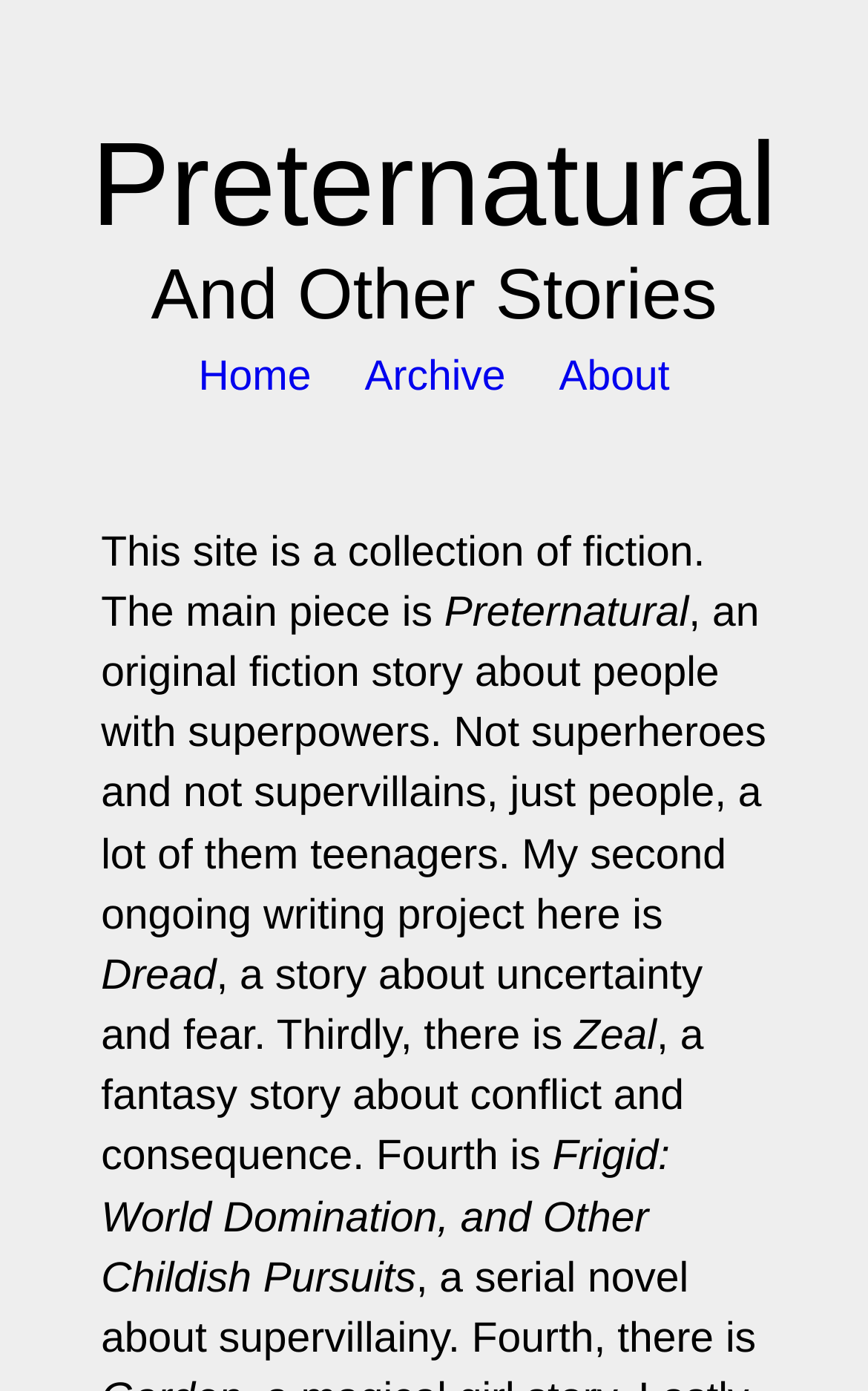Answer the question with a single word or phrase: 
What is the genre of the story 'Zeal'?

Fantasy